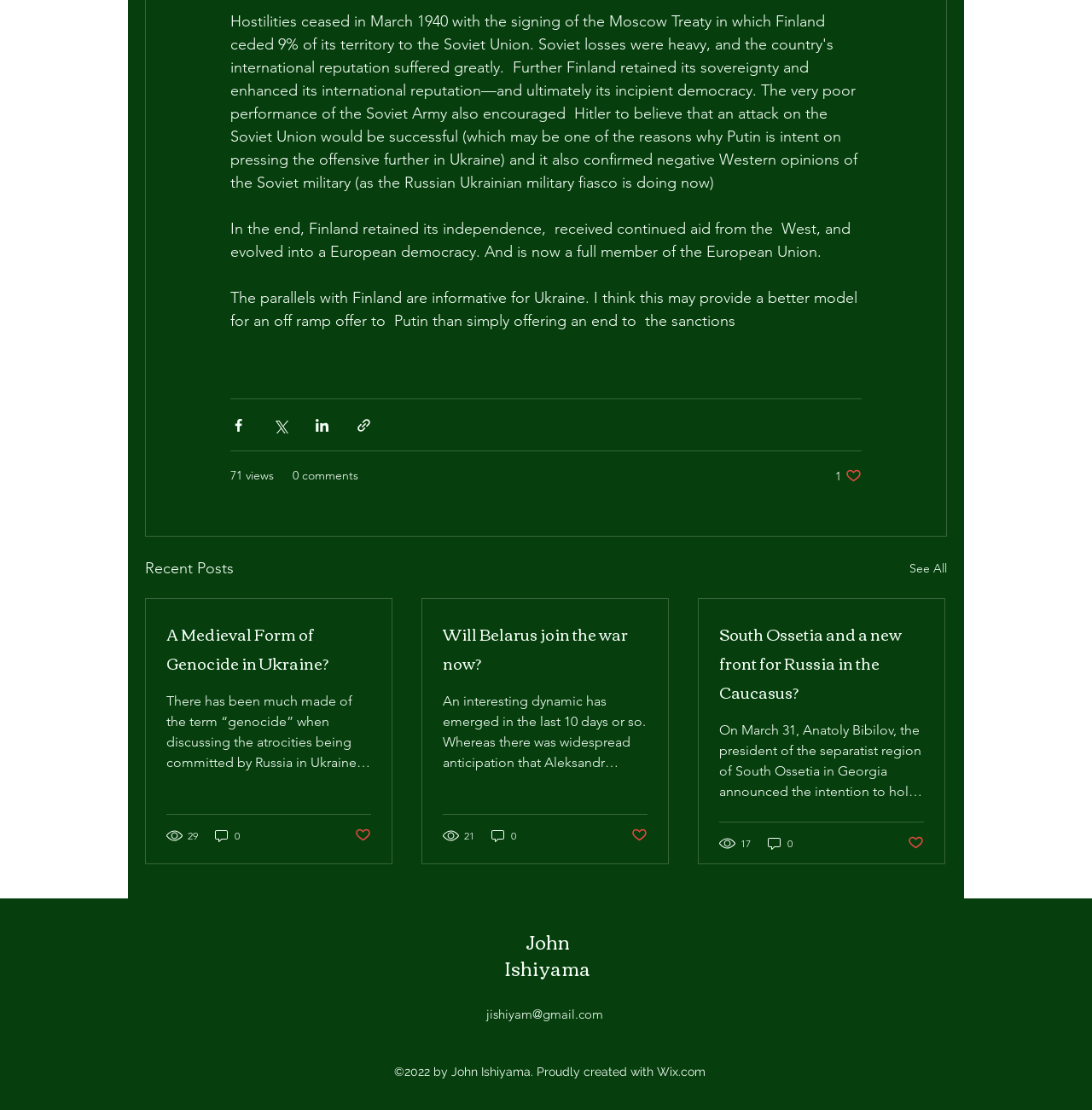Determine the bounding box of the UI element mentioned here: "0 comments". The coordinates must be in the format [left, top, right, bottom] with values ranging from 0 to 1.

[0.268, 0.42, 0.328, 0.437]